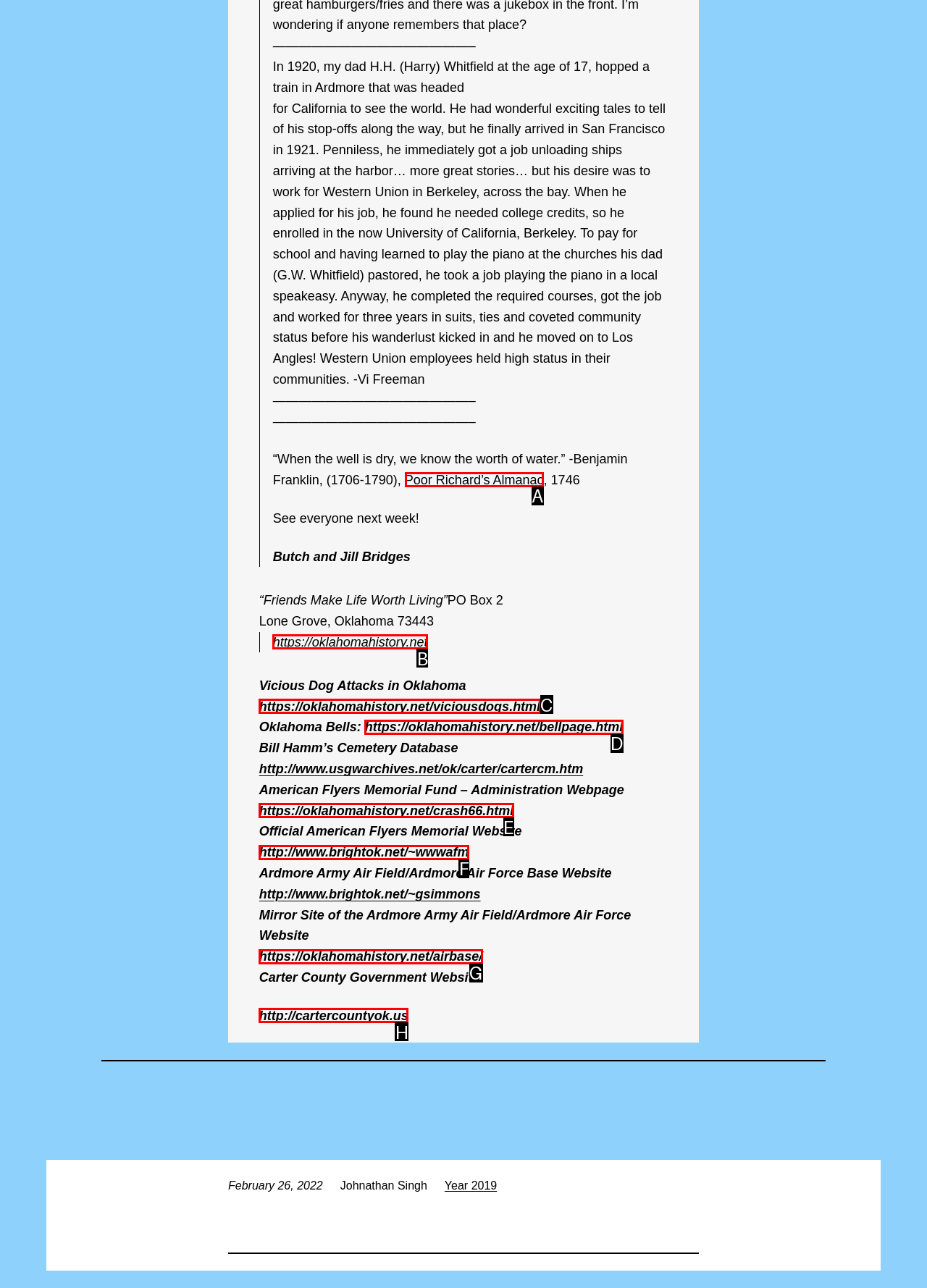Please identify the correct UI element to click for the task: Go to About Us page Respond with the letter of the appropriate option.

None